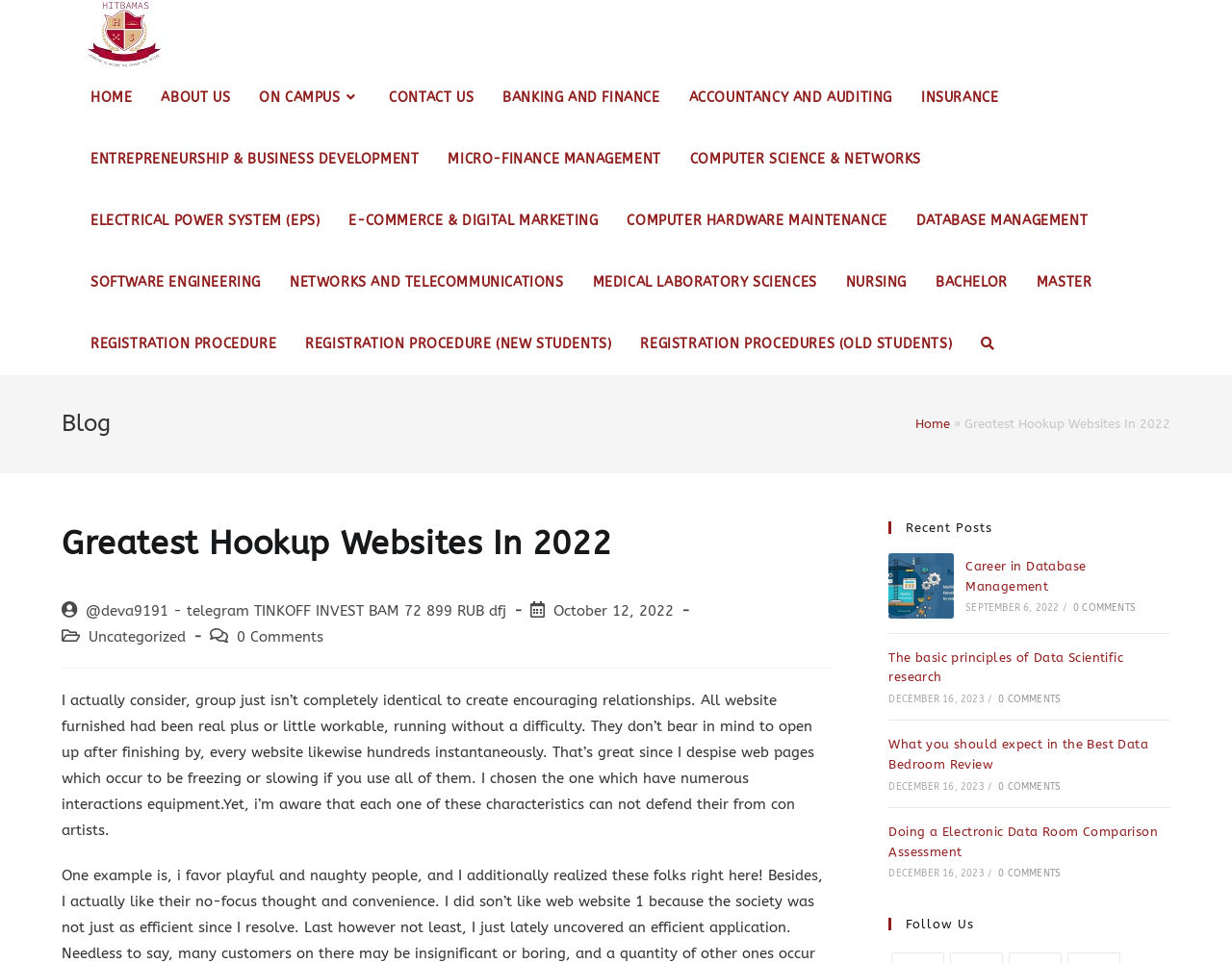Locate the bounding box coordinates of the clickable region necessary to complete the following instruction: "Click on the 'HOME' link". Provide the coordinates in the format of four float numbers between 0 and 1, i.e., [left, top, right, bottom].

[0.062, 0.07, 0.119, 0.134]